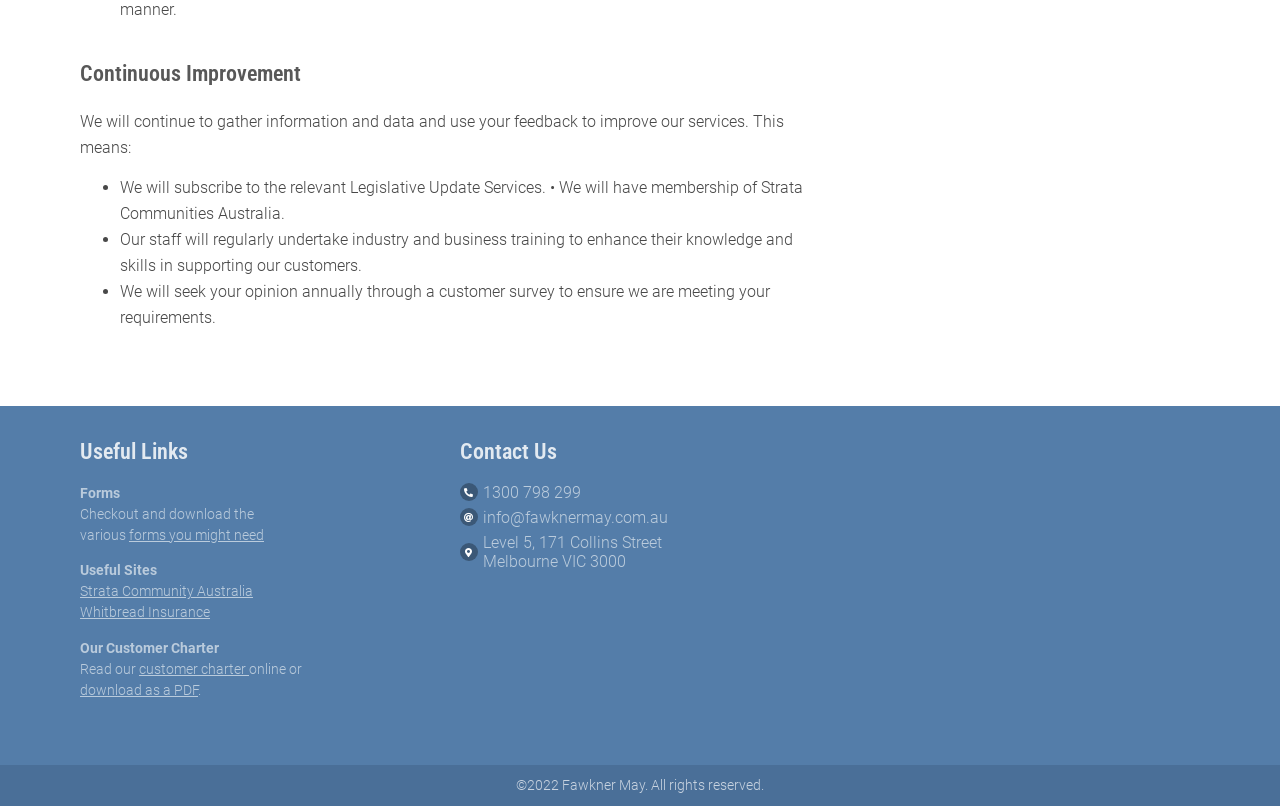How can I contact the company?
Please interpret the details in the image and answer the question thoroughly.

The company can be contacted through phone number '1300 798 299' or email 'info@fawknermay.com.au', as mentioned in the 'Contact Us' section.